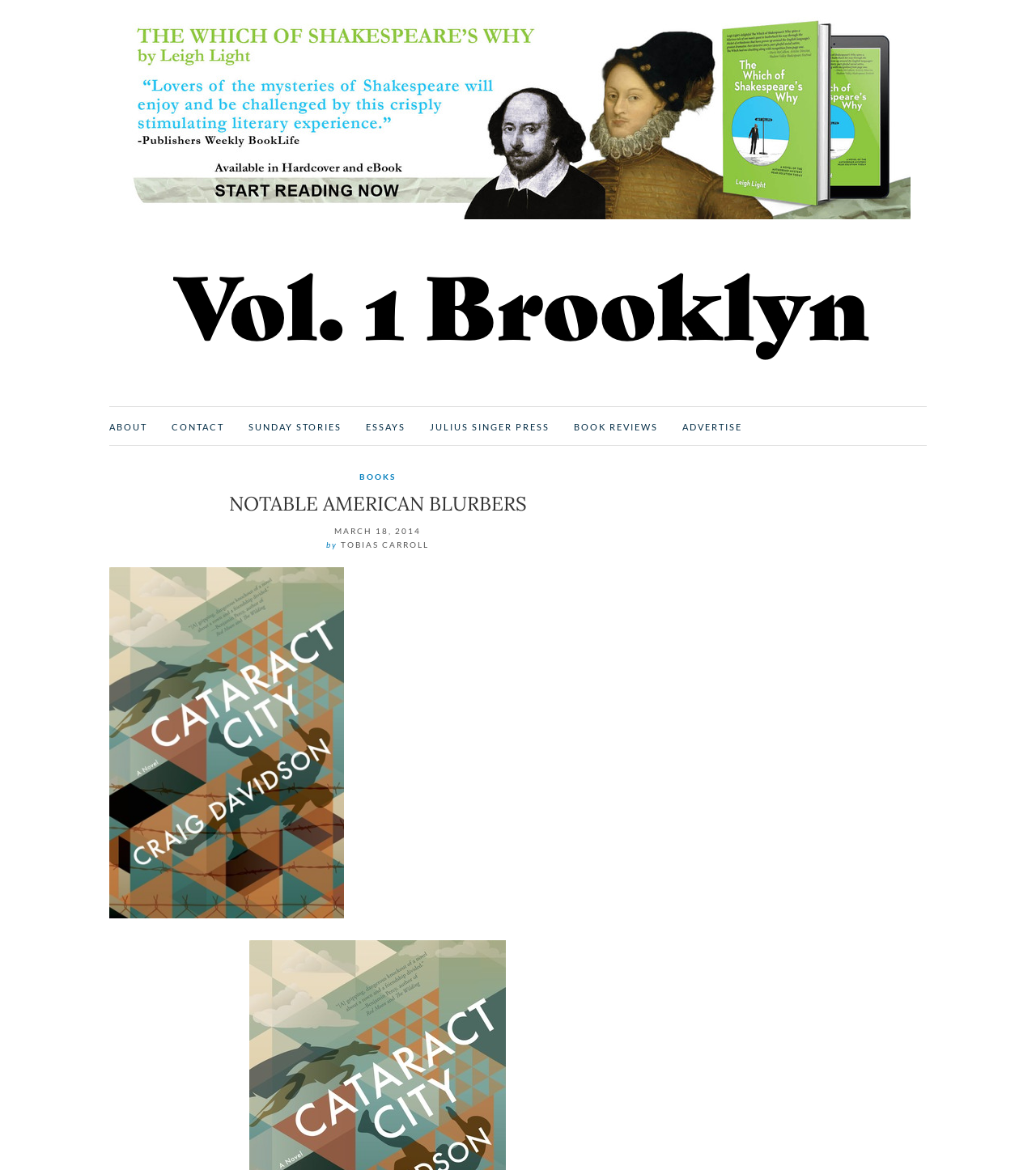Locate the bounding box coordinates of the area you need to click to fulfill this instruction: 'read the BOOK REVIEWS'. The coordinates must be in the form of four float numbers ranging from 0 to 1: [left, top, right, bottom].

[0.554, 0.359, 0.635, 0.371]